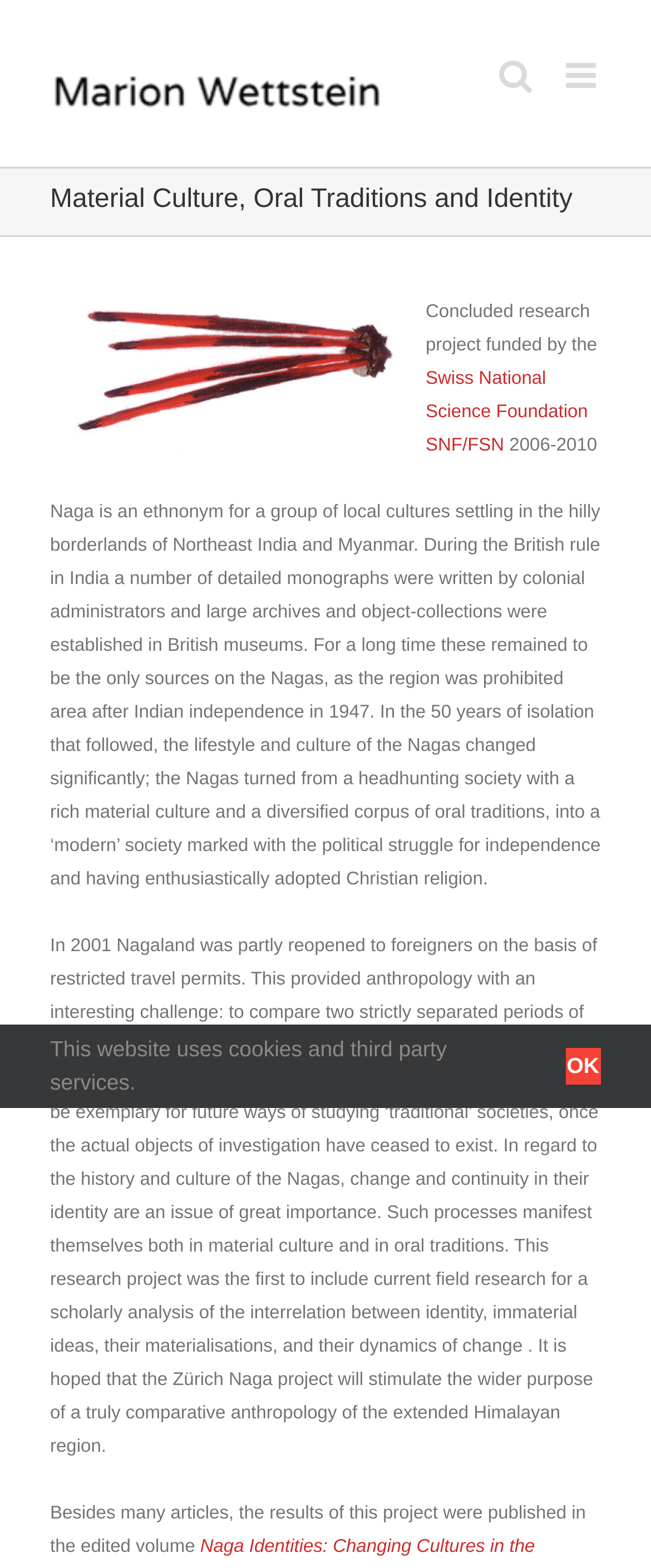Extract the bounding box for the UI element that matches this description: "alt="Marion Wettstein Logo"".

[0.077, 0.037, 0.605, 0.08]